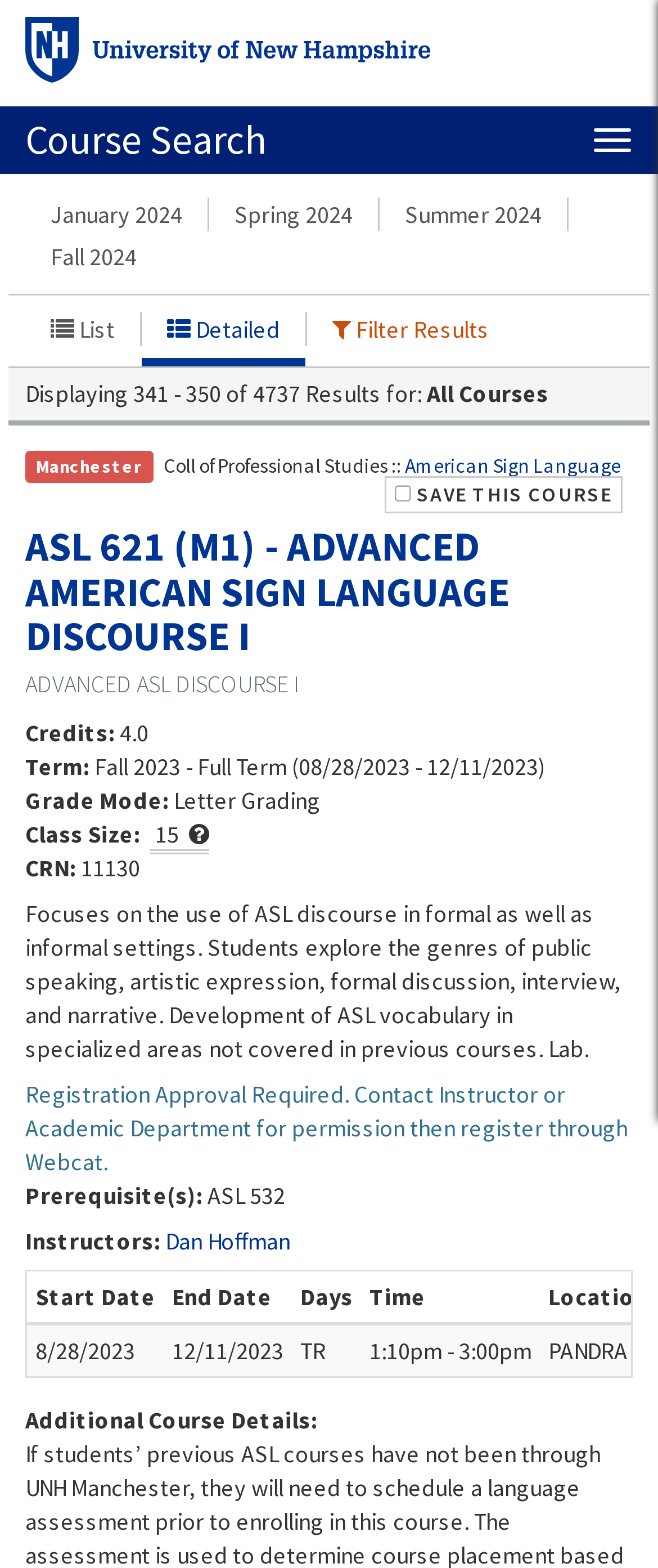What is the course name of the first search result?
Can you offer a detailed and complete answer to this question?

I looked at the course search results and found the first result, which is a course named 'ASL 621 (M1) - ADVANCED AMERICAN SIGN LANGUAGE DISCOURSE I'.